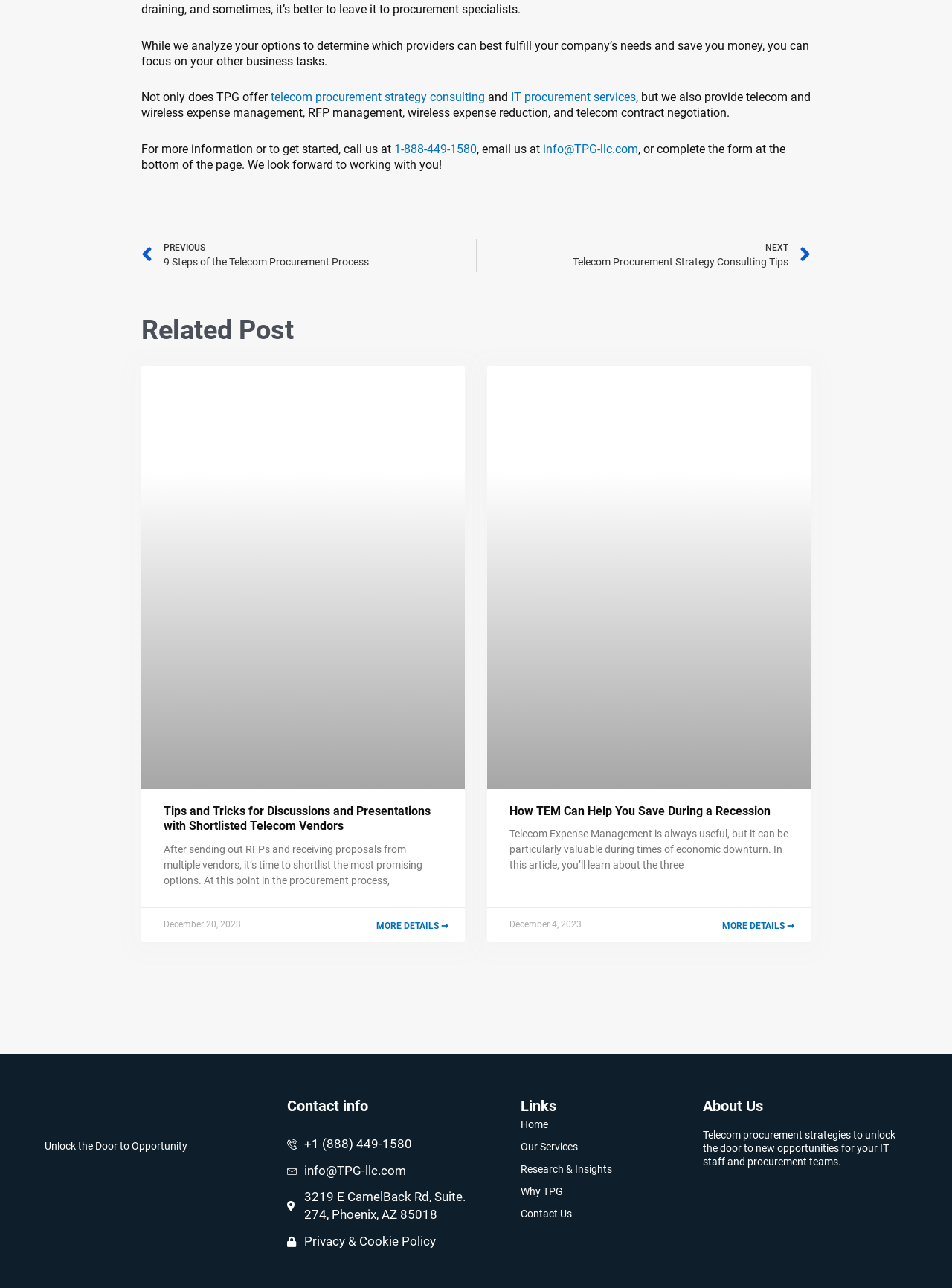Provide a brief response to the question below using a single word or phrase: 
What is the address of the company?

3219 E CamelBack Rd, Suite. 274, Phoenix, AZ 85018